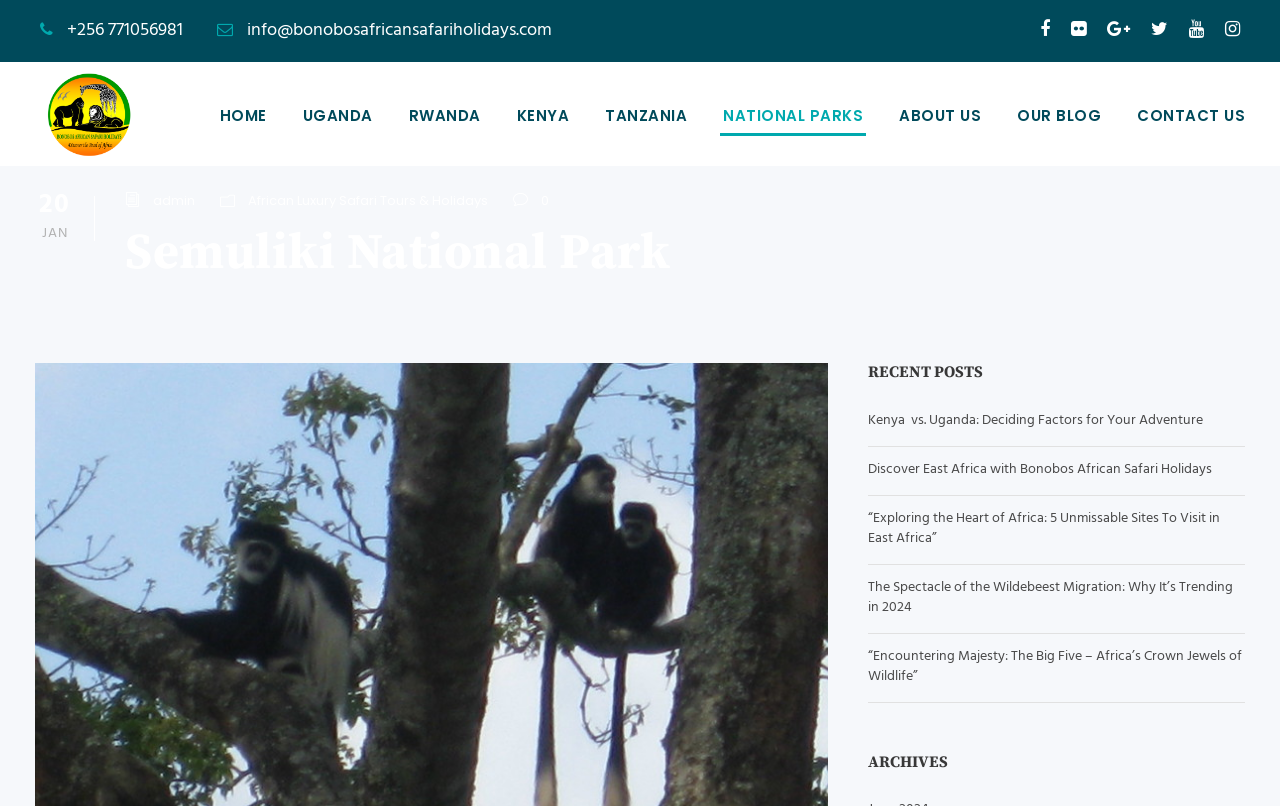Extract the primary headline from the webpage and present its text.

Semuliki National Park